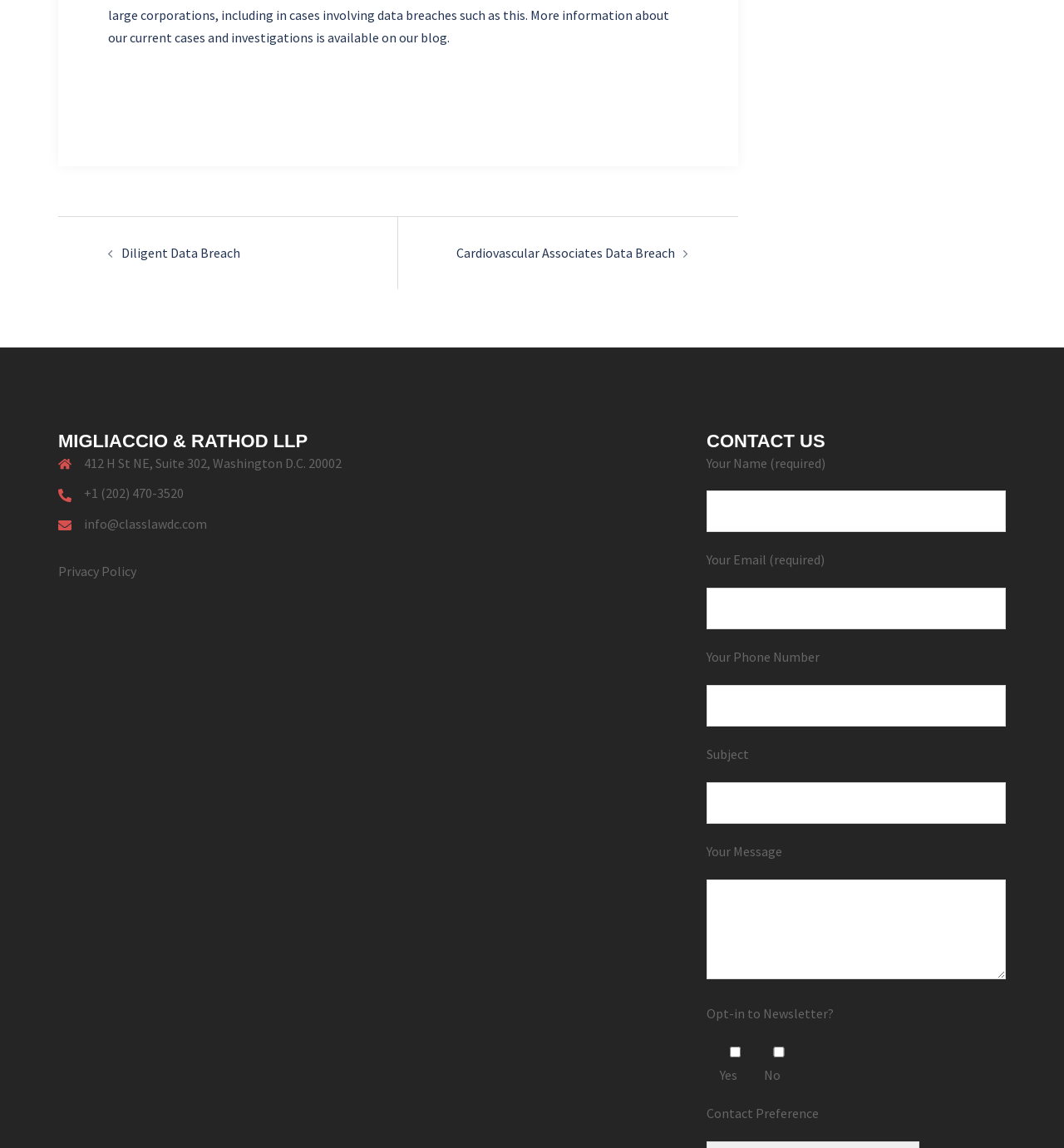Please provide a comprehensive answer to the question below using the information from the image: What is the phone number of MIGLIACCIO & RATHOD LLP?

I found the phone number by looking at the static text element with the content '+1 (202) 470-3520' which is located below the address of MIGLIACCIO & RATHOD LLP.